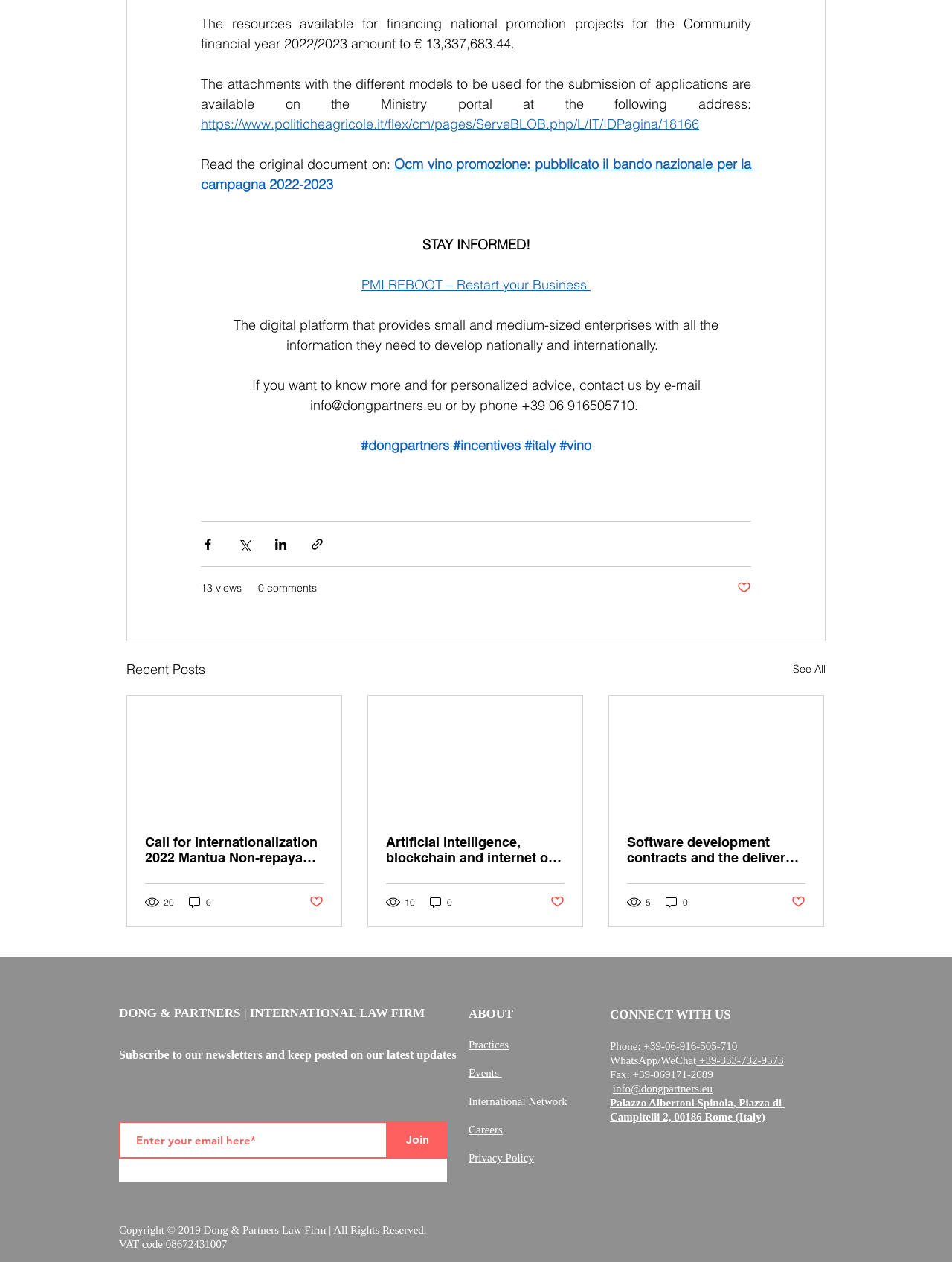Identify the bounding box coordinates of the clickable region necessary to fulfill the following instruction: "Visit the 'Practices' page". The bounding box coordinates should be four float numbers between 0 and 1, i.e., [left, top, right, bottom].

[0.492, 0.822, 0.534, 0.833]